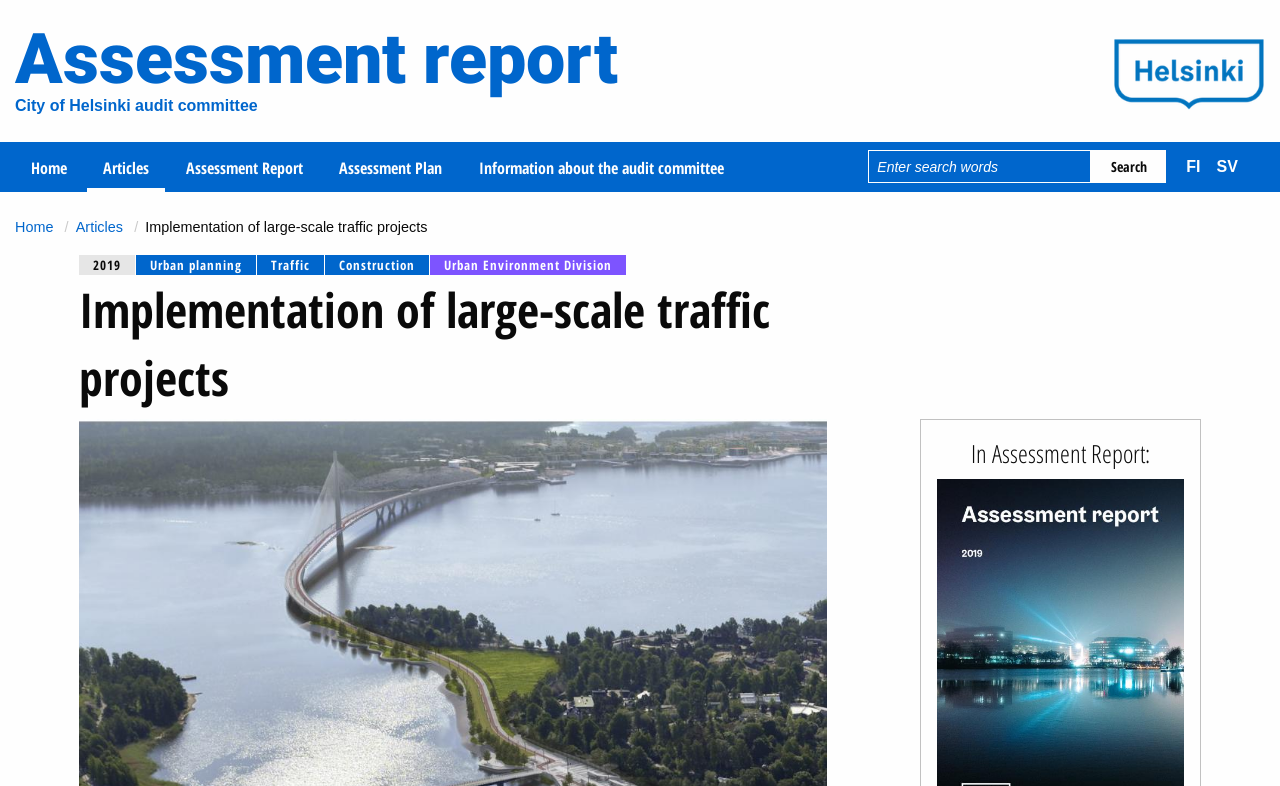Determine the coordinates of the bounding box for the clickable area needed to execute this instruction: "Go to Home".

[0.012, 0.19, 0.065, 0.244]